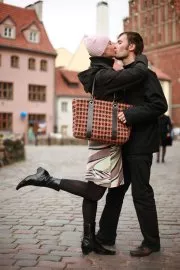Elaborate on all the key elements and details present in the image.

In a charming urban setting, a happy couple shares a romantic moment, embodying the warmth of love and connection. The woman, dressed in stylish attire with a pink hat, playfully lifts one leg as she leans in for a kiss with her partner. He embraces her warmly, holding a large checkered handbag that adds a trendy touch to their look. Behind them, the quaint architecture of historic buildings provides a picturesque backdrop, enhancing the intimate atmosphere of their affectionate engagement. This image beautifully captures the essence of joyful romance, reflecting the emotions associated with love and companionship.